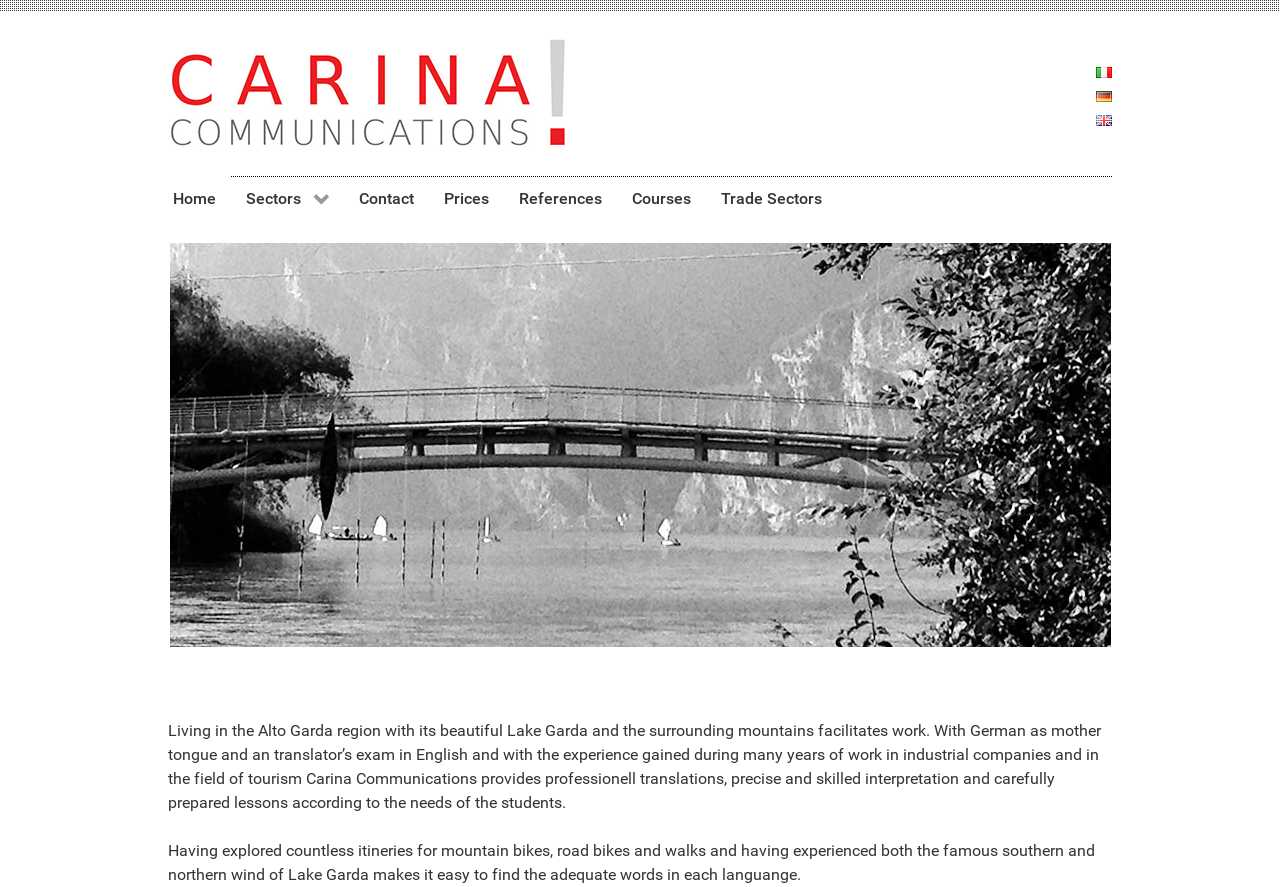From the element description Contact Us, predict the bounding box coordinates of the UI element. The coordinates must be specified in the format (top-left x, top-left y, bottom-right x, bottom-right y) and should be within the 0 to 1 range.

None